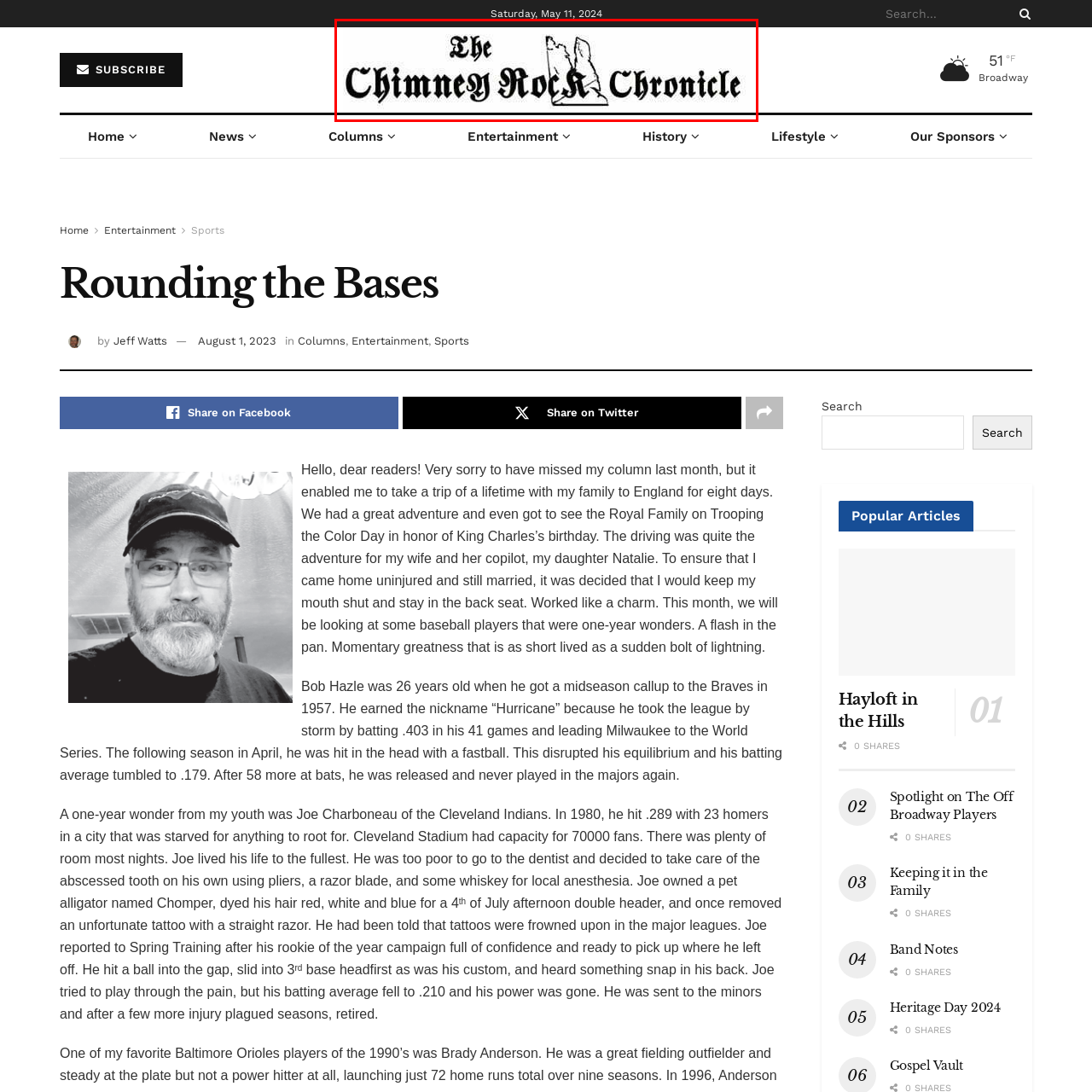Carefully analyze the image within the red boundary and describe it extensively.

The image displayed features the title "The Chimney Rock Chronicle," rendered in an elegant black font against a white background. The text is framed by a simplistic illustration representing the iconic Chimney Rock, which enhances the overall aesthetic of the logo. This distinctive design reflects the essence of the publication, known for its focus on local news, events, and community stories. The logo set at the top of the page emphasizes the journalistic integrity and regional pride represented by the Chronicle.